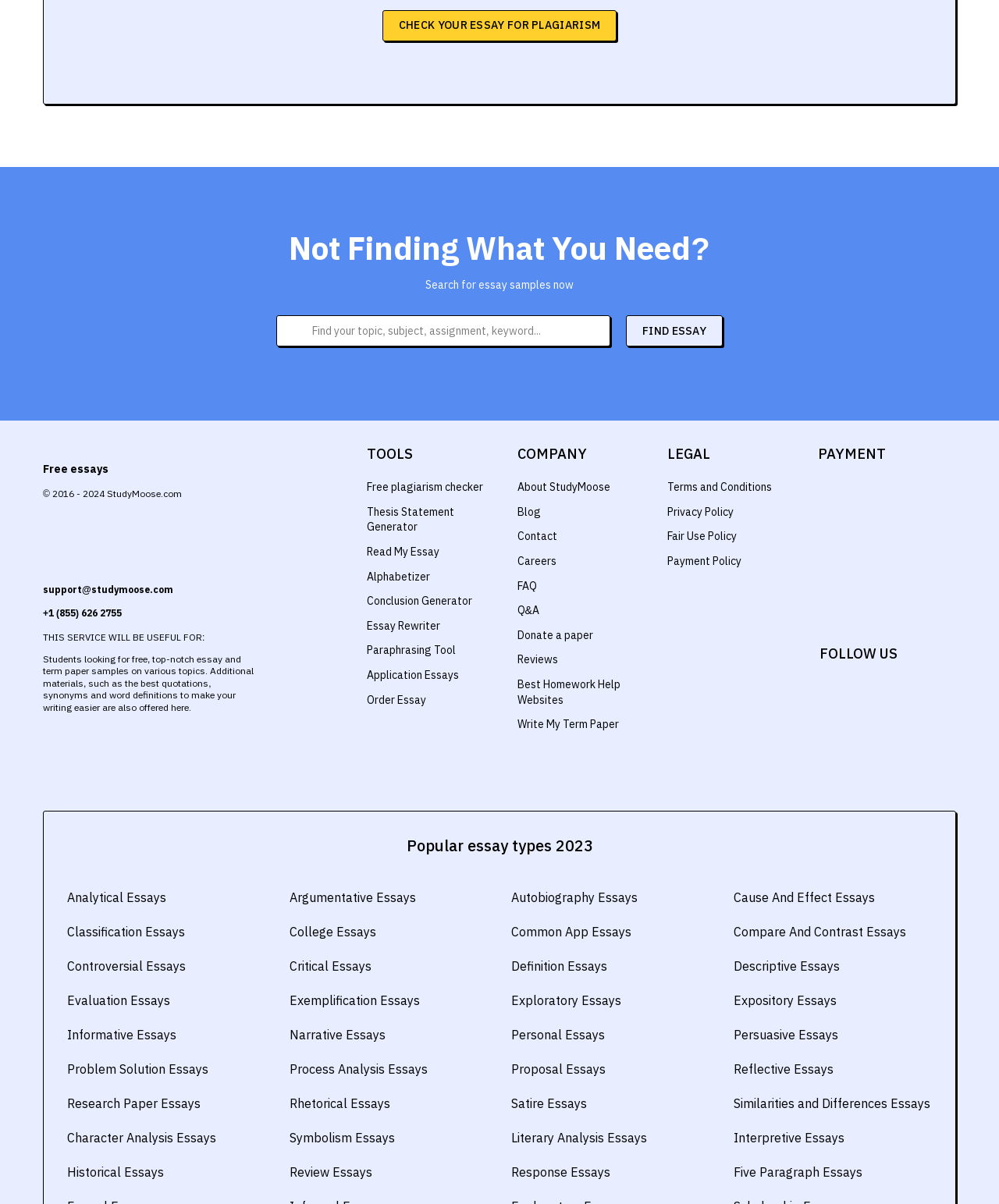Identify the bounding box coordinates of the clickable region required to complete the instruction: "Find free essays". The coordinates should be given as four float numbers within the range of 0 and 1, i.e., [left, top, right, bottom].

[0.043, 0.384, 0.109, 0.395]